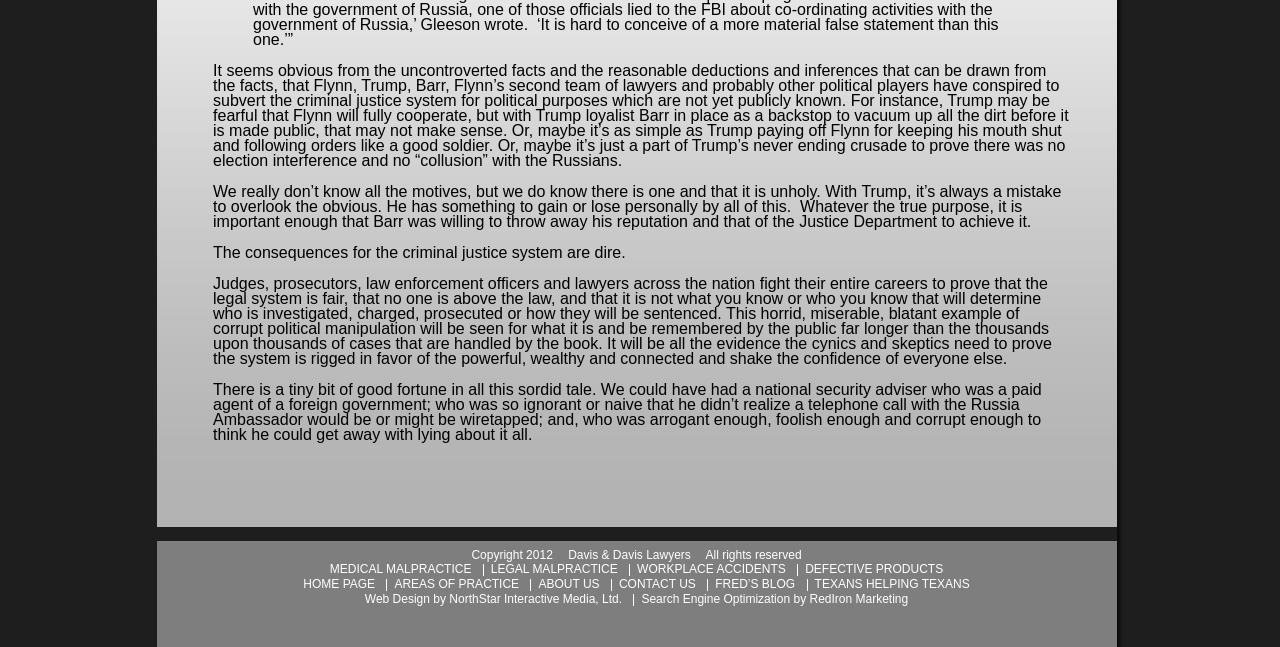Please determine the bounding box coordinates of the element's region to click in order to carry out the following instruction: "Read 'FRED’S BLOG'". The coordinates should be four float numbers between 0 and 1, i.e., [left, top, right, bottom].

[0.559, 0.892, 0.621, 0.914]